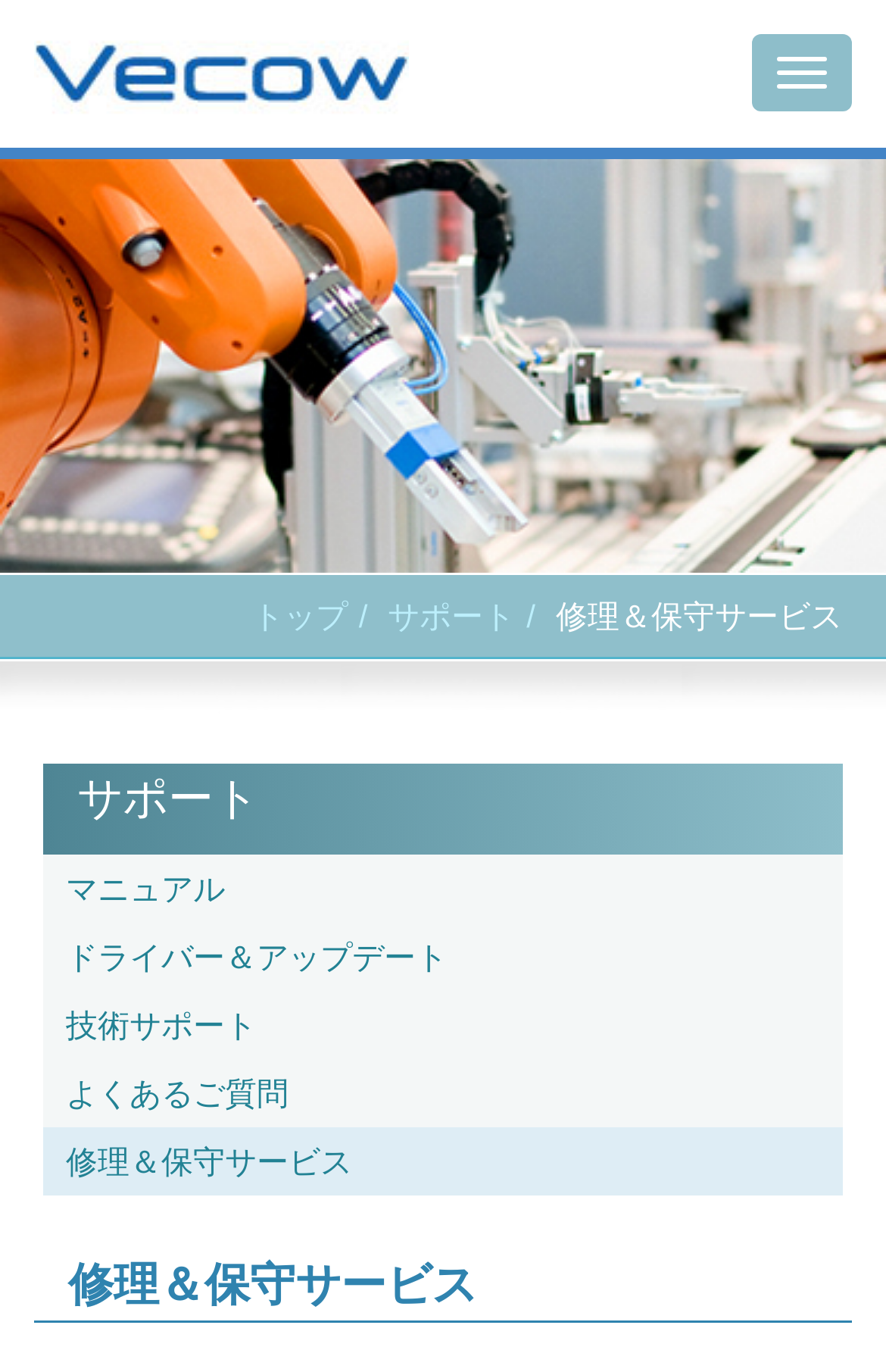Use a single word or phrase to answer this question: 
What is the company name?

Vecow